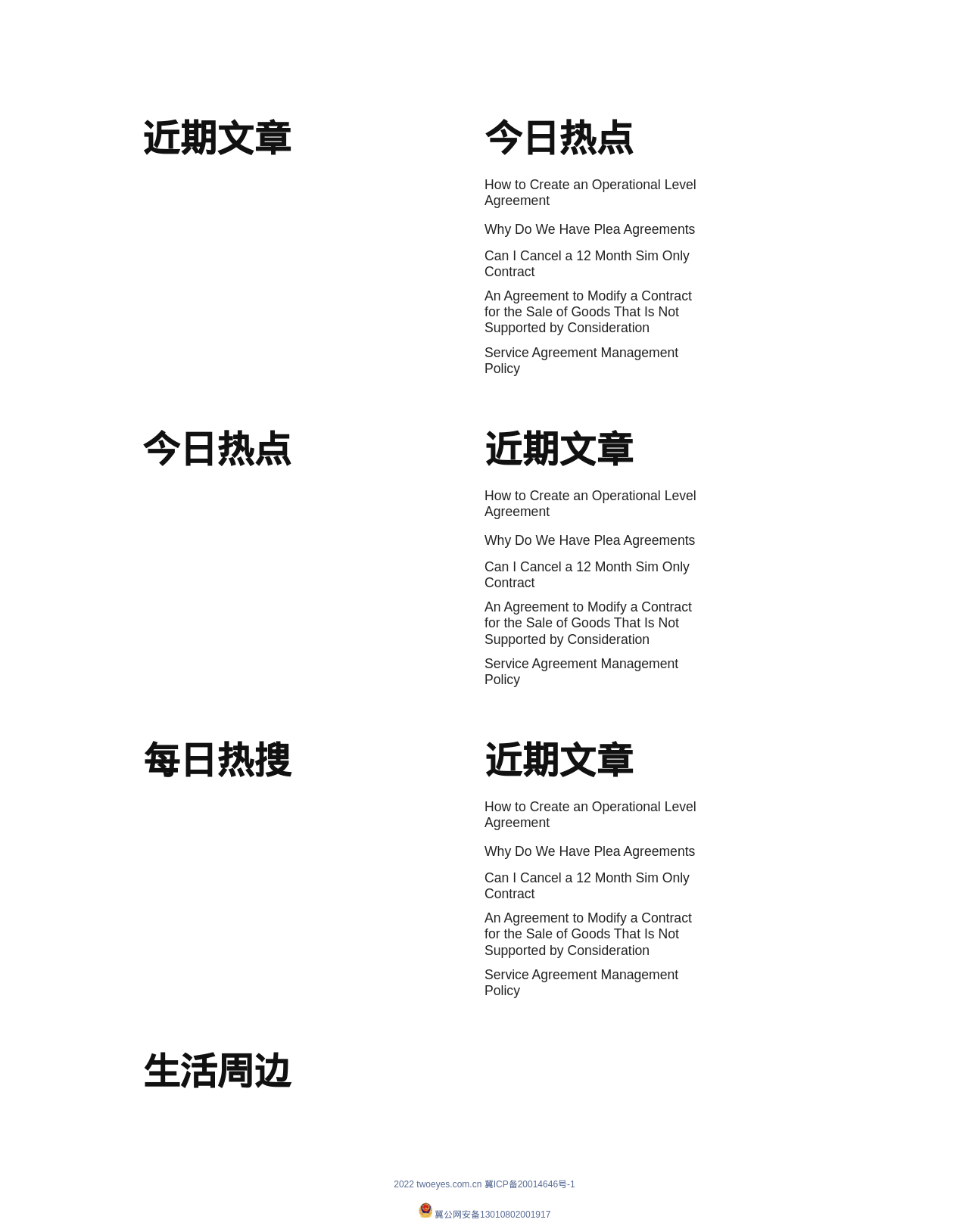Please specify the coordinates of the bounding box for the element that should be clicked to carry out this instruction: "Search for objects". The coordinates must be four float numbers between 0 and 1, formatted as [left, top, right, bottom].

None